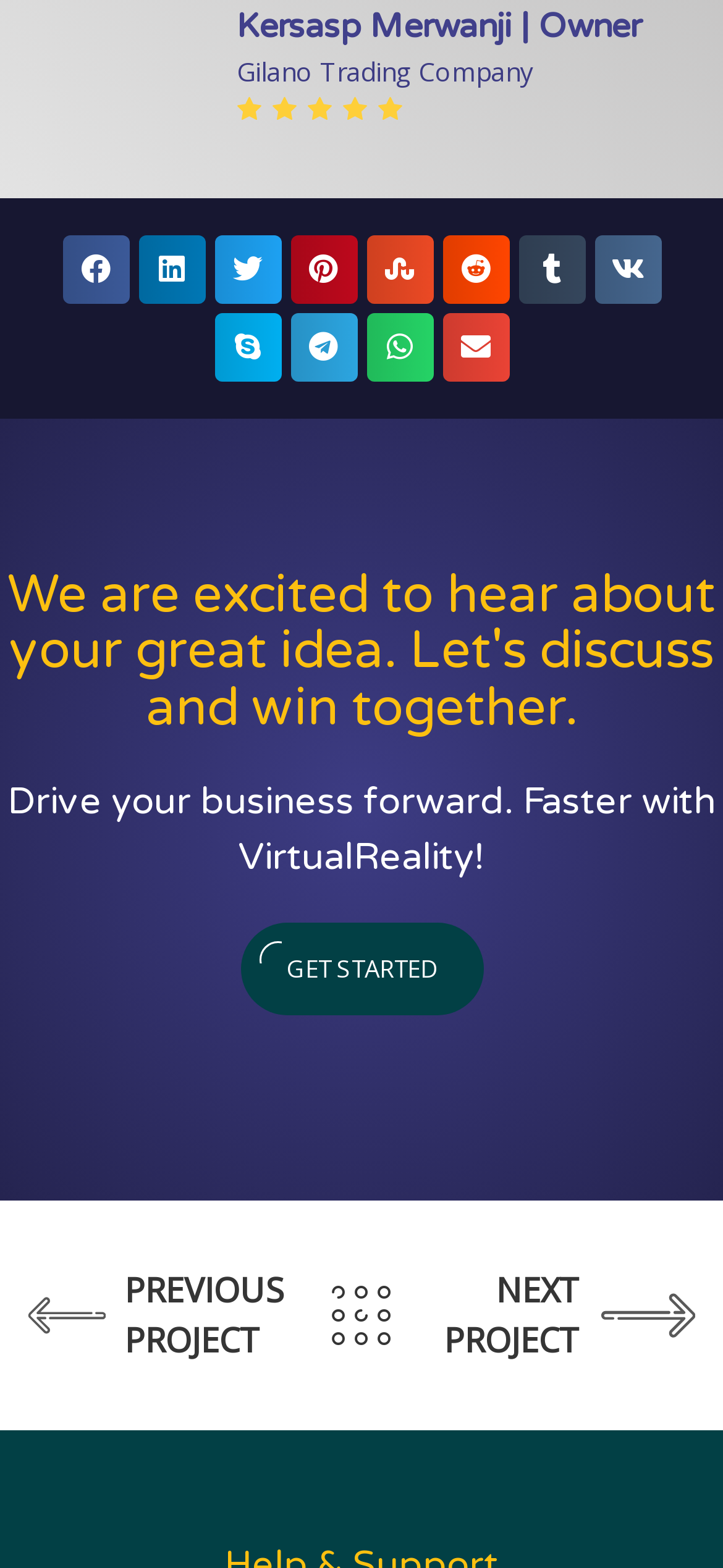Who is the owner of Gilano Trading Company?
Examine the image and provide an in-depth answer to the question.

The owner's name is mentioned in the heading 'Kersasp Merwanji | Owner' and also in the StaticText 'Gilano Trading Company' which is placed below the owner's image.